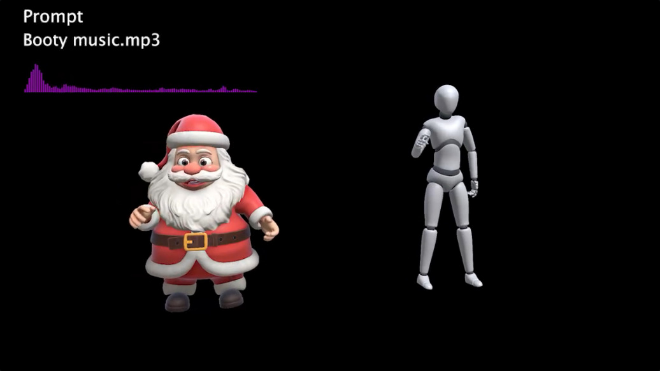What is above the characters' heads?
Offer a detailed and full explanation in response to the question.

Upon examining the image, a waveform graphic is visible above the characters' heads, labeled 'Booty music.mp3', suggesting the presence of sound or music, which may be related to the characters' movements or actions.